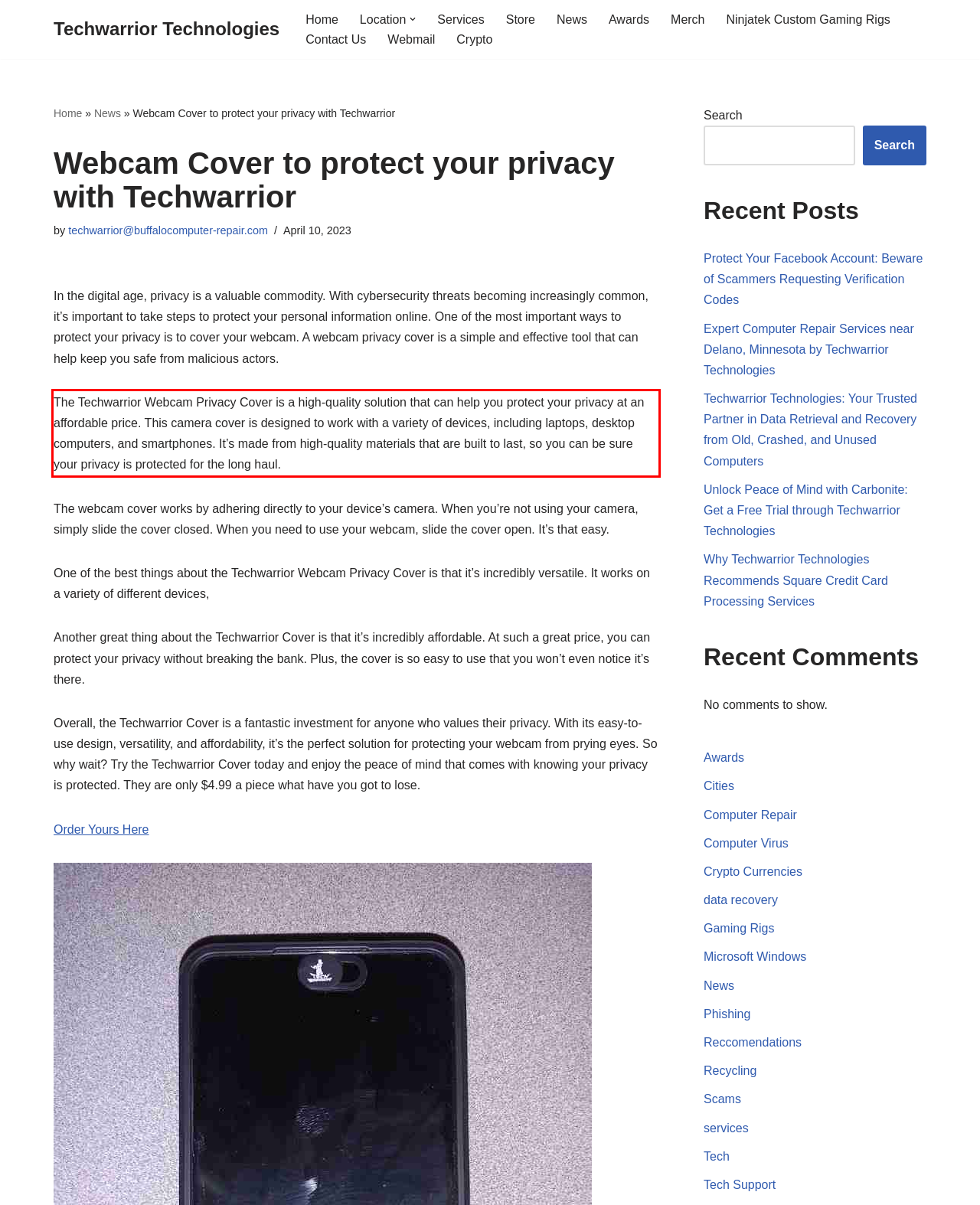Within the provided webpage screenshot, find the red rectangle bounding box and perform OCR to obtain the text content.

The Techwarrior Webcam Privacy Cover is a high-quality solution that can help you protect your privacy at an affordable price. This camera cover is designed to work with a variety of devices, including laptops, desktop computers, and smartphones. It’s made from high-quality materials that are built to last, so you can be sure your privacy is protected for the long haul.